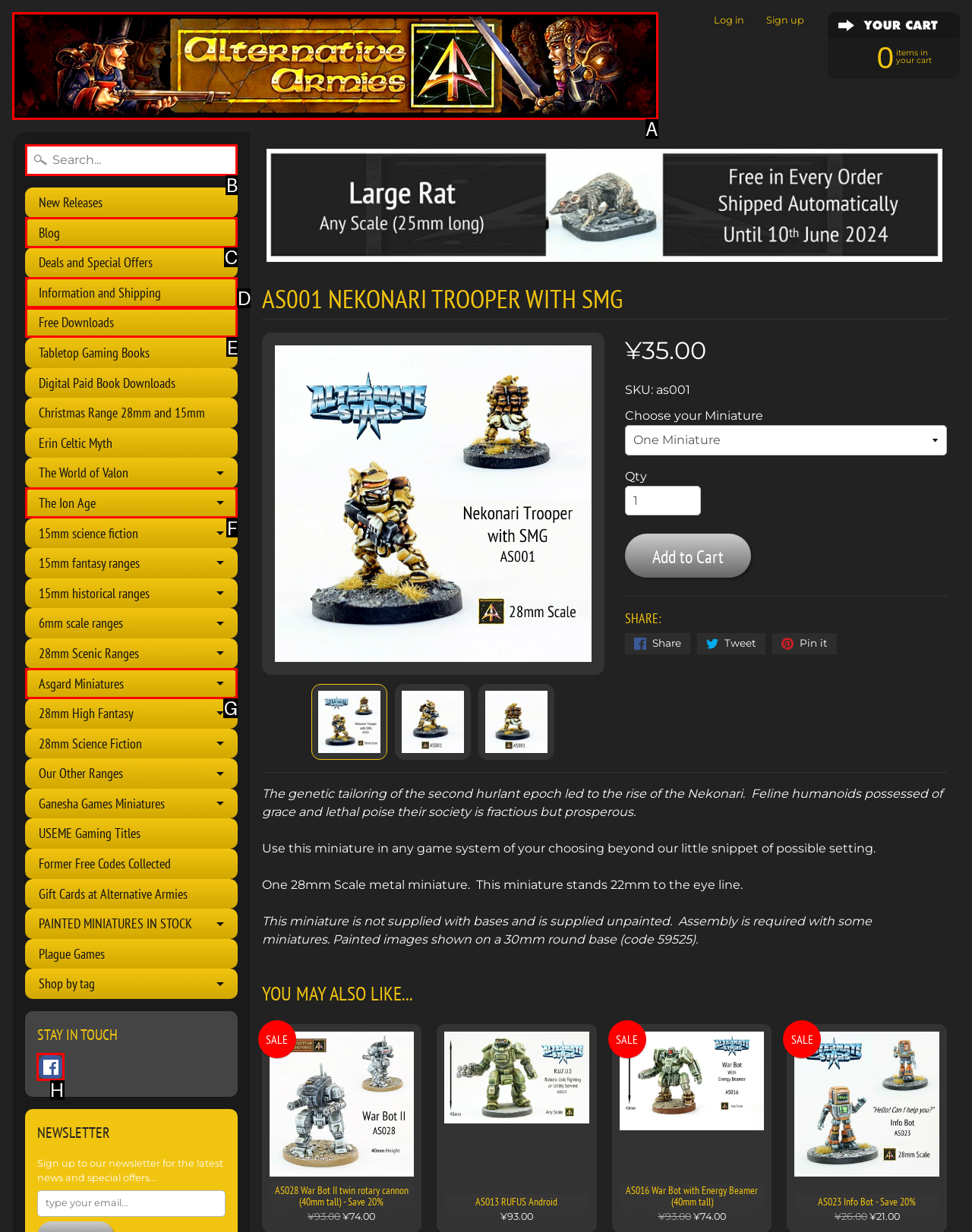Identify the letter of the UI element you need to select to accomplish the task: Share on social media.
Respond with the option's letter from the given choices directly.

None